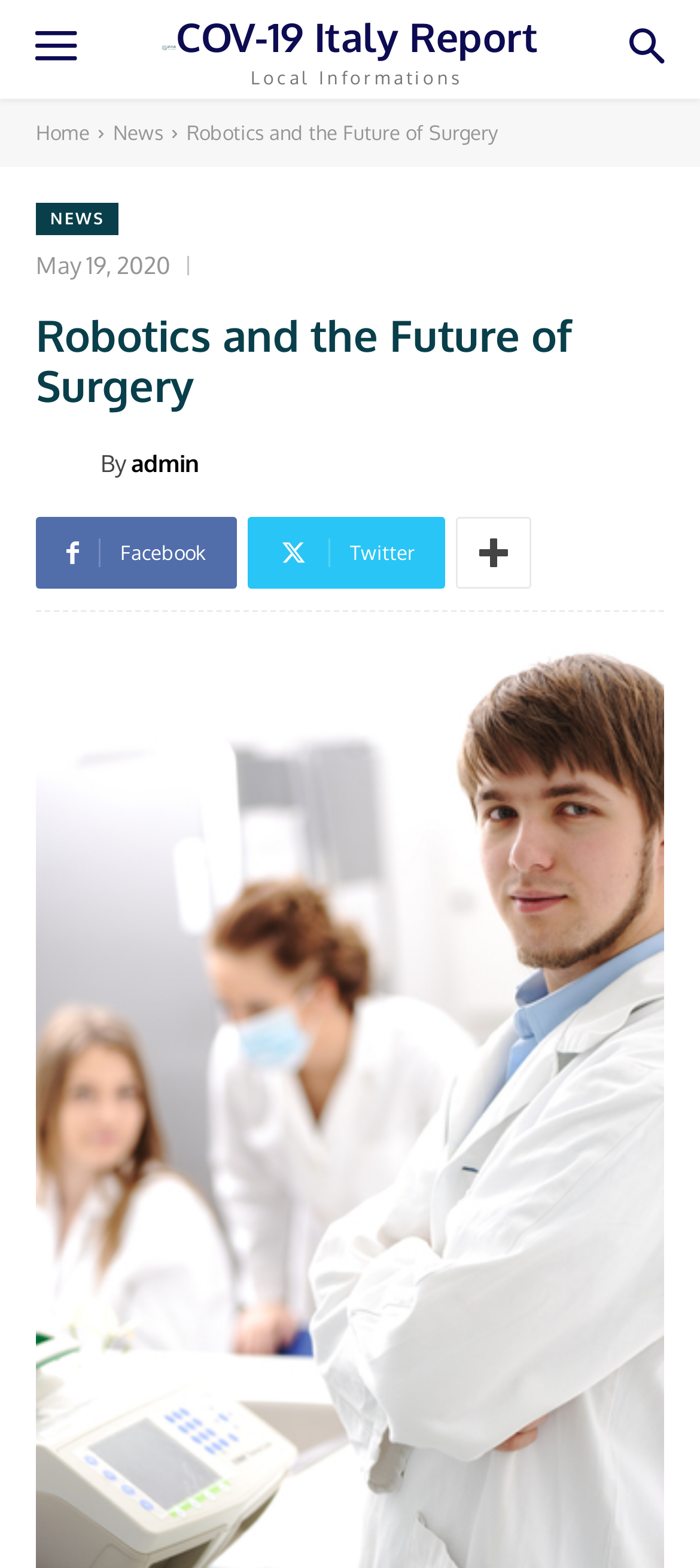Offer an in-depth caption of the entire webpage.

The webpage is about "Robotics and the Future of Surgery" and is related to AWARE MD. At the top, there is a logo of AWARE.MD, accompanied by a link to the website. Below the logo, there are navigation links to "Home" and "News". The title "Robotics and the Future of Surgery" is prominently displayed, followed by a secondary navigation link to "NEWS" with a timestamp of "May 19, 2020". 

The main content of the webpage is headed by a large heading "Robotics and the Future of Surgery", which spans almost the entire width of the page. Below the heading, there is a section with a "By" label, followed by a link to the author "admin", accompanied by a small image of the admin. 

At the bottom of the page, there are social media links to Facebook, Twitter, and another unidentified platform, represented by their respective icons.